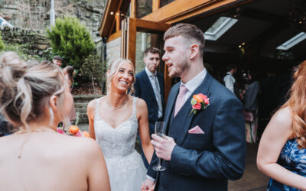Please provide a one-word or phrase answer to the question: 
What color is the groom's suit?

Navy